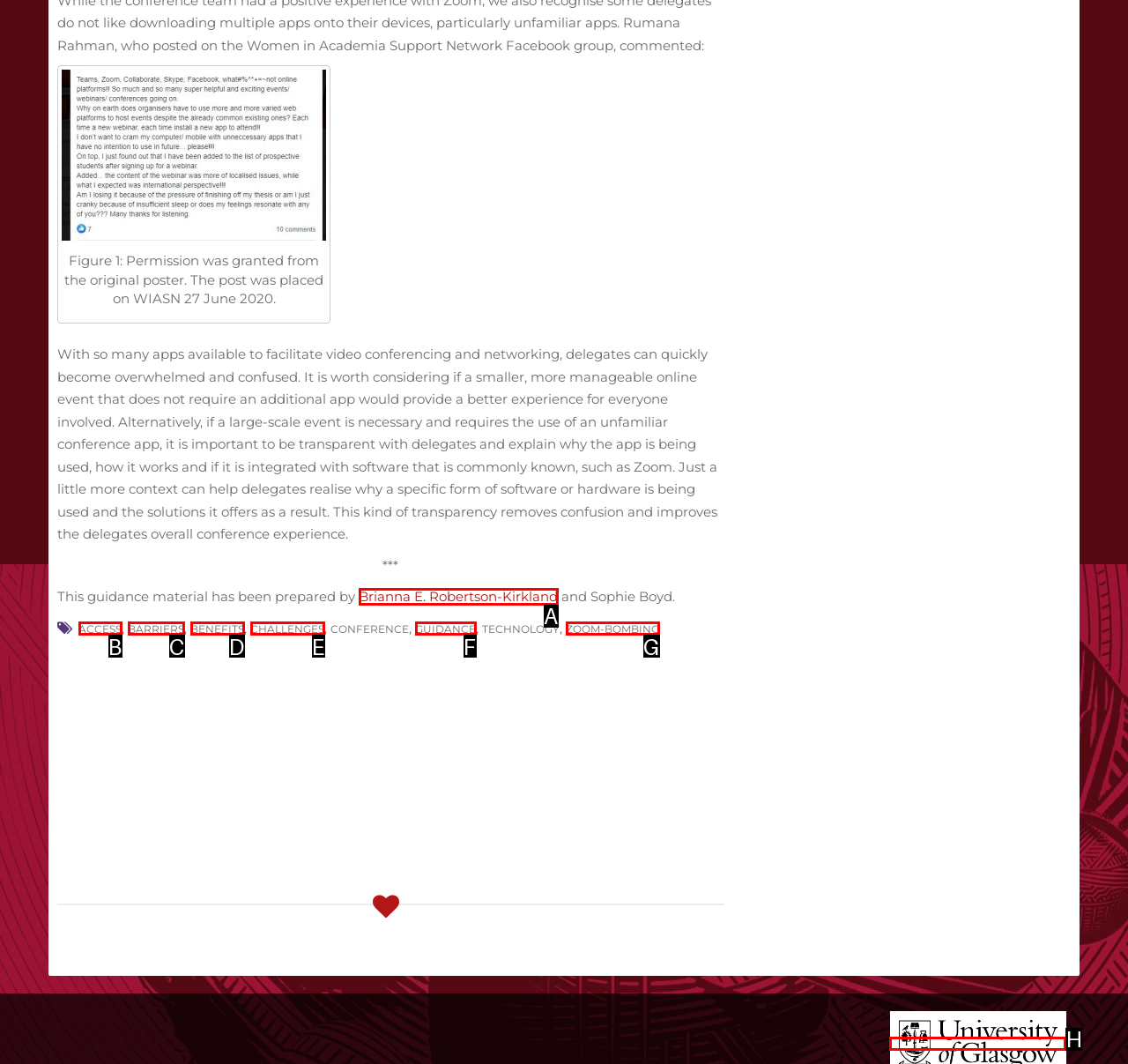Please indicate which HTML element to click in order to fulfill the following task: Visit the University of Glasgow website Respond with the letter of the chosen option.

H